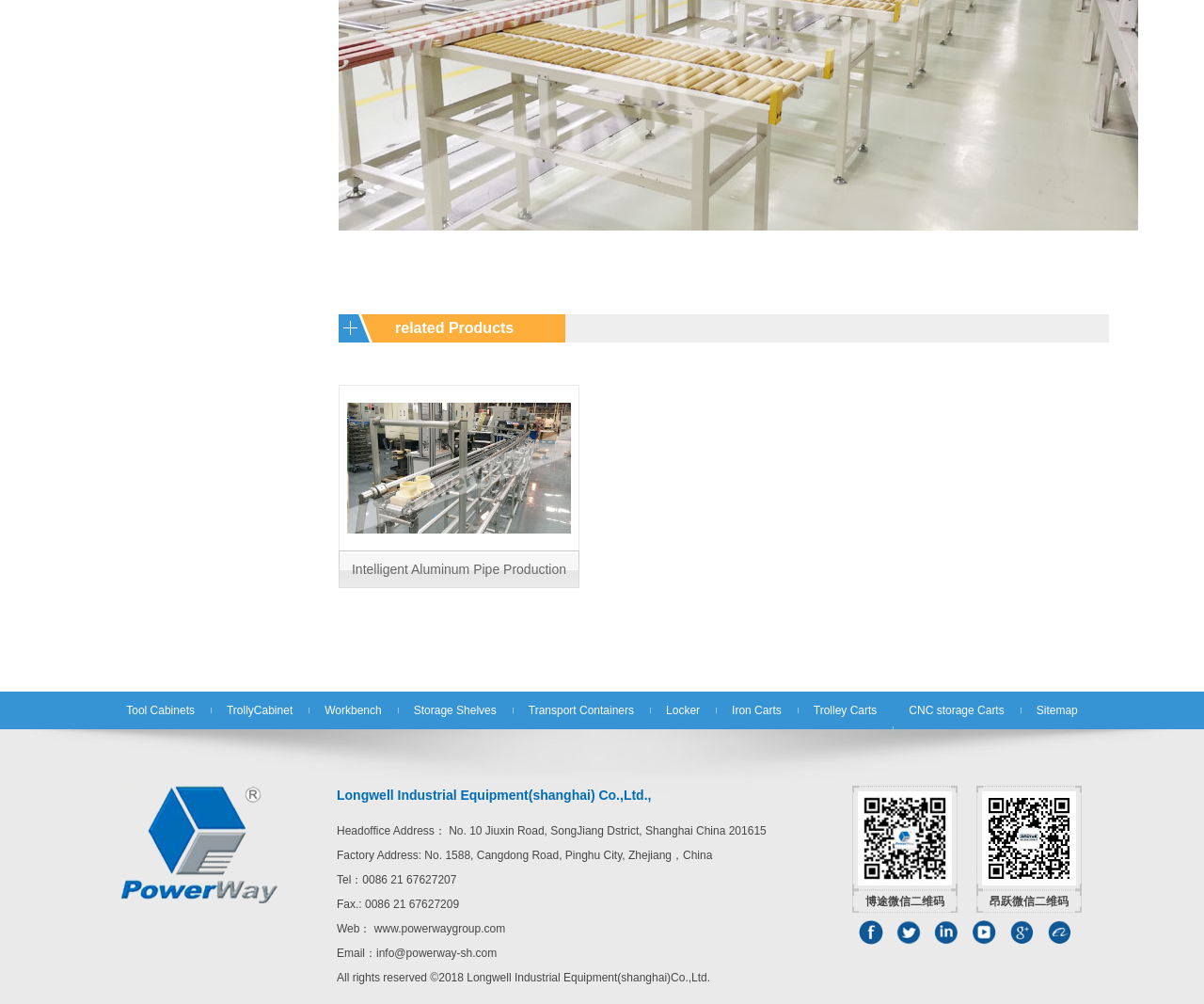Specify the bounding box coordinates of the element's region that should be clicked to achieve the following instruction: "visit the website of Longwell Industrial Equipment(shanghai) Co.,Ltd.". The bounding box coordinates consist of four float numbers between 0 and 1, in the format [left, top, right, bottom].

[0.311, 0.918, 0.42, 0.932]